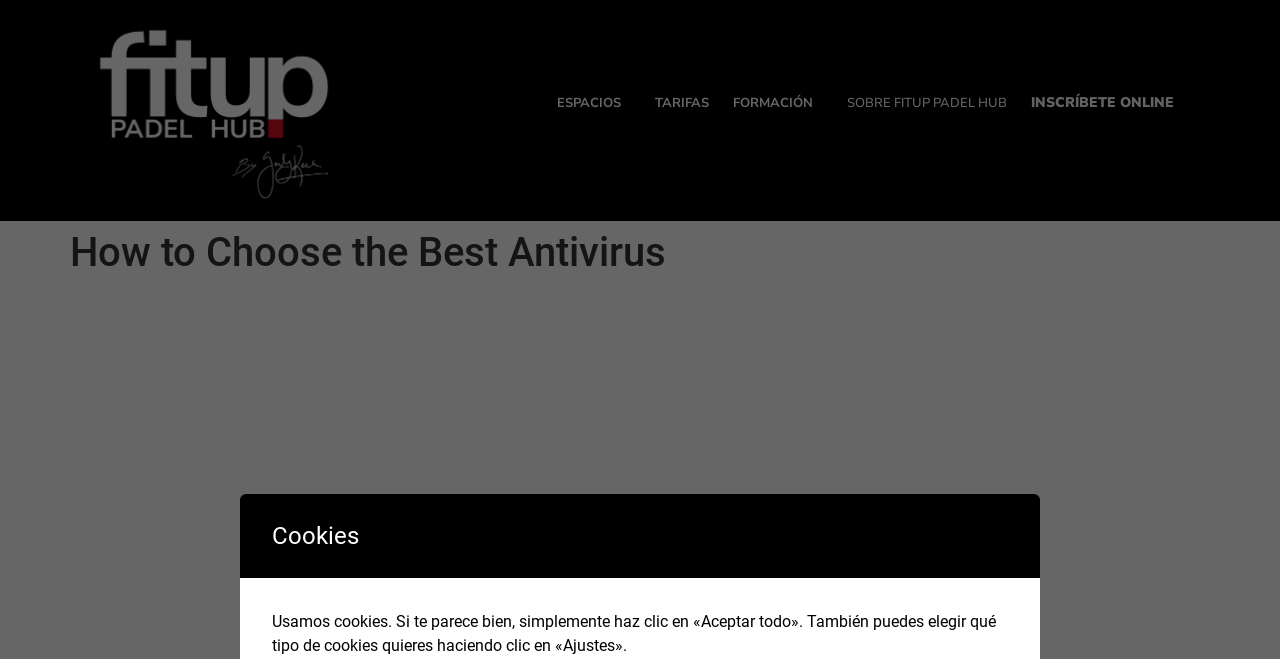Respond with a single word or phrase to the following question:
What is the main topic of this webpage?

Antivirus software